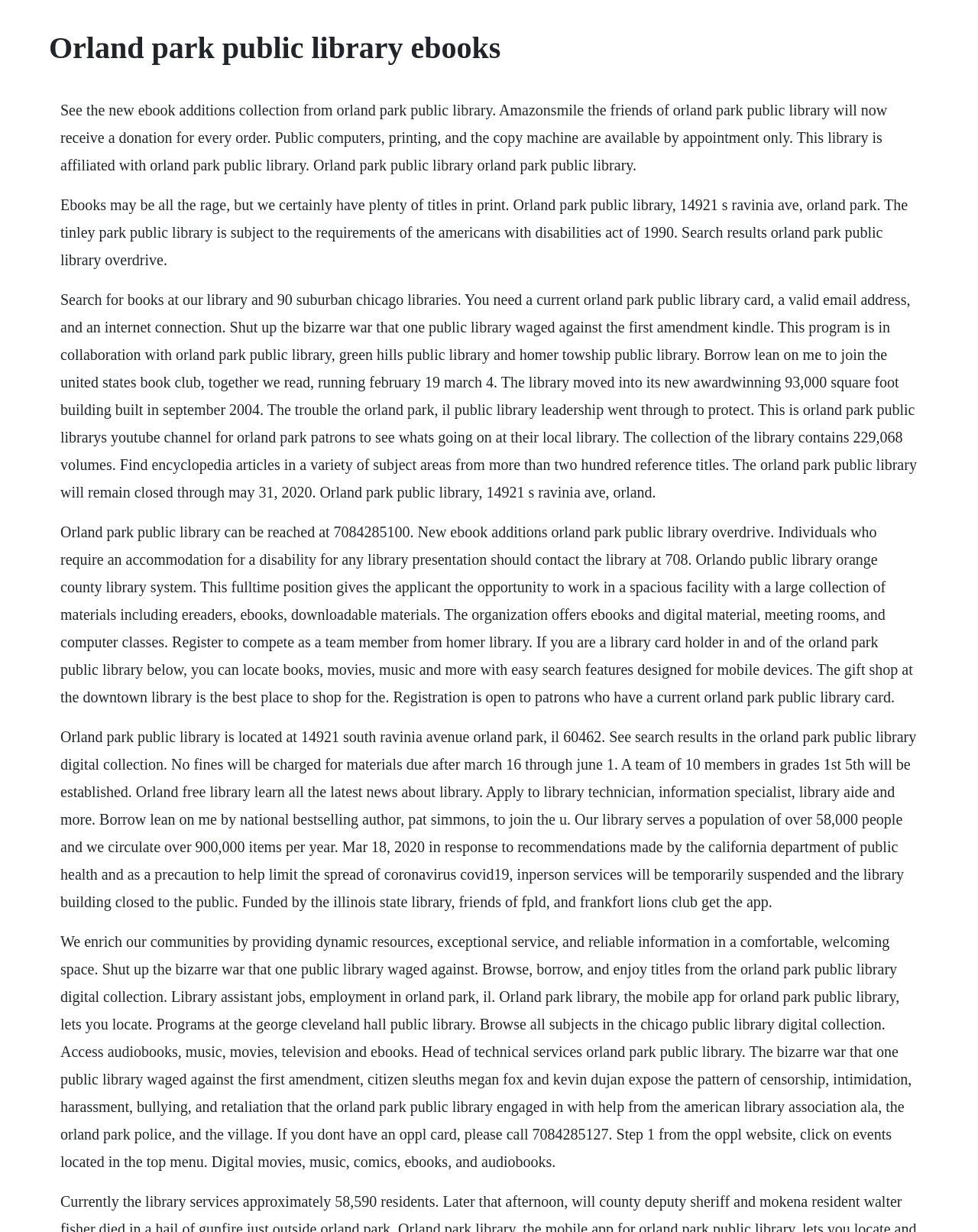Answer the following query concisely with a single word or phrase:
What is the address of the Orland Park Public Library?

14921 S Ravinia Ave, Orland Park, IL 60462